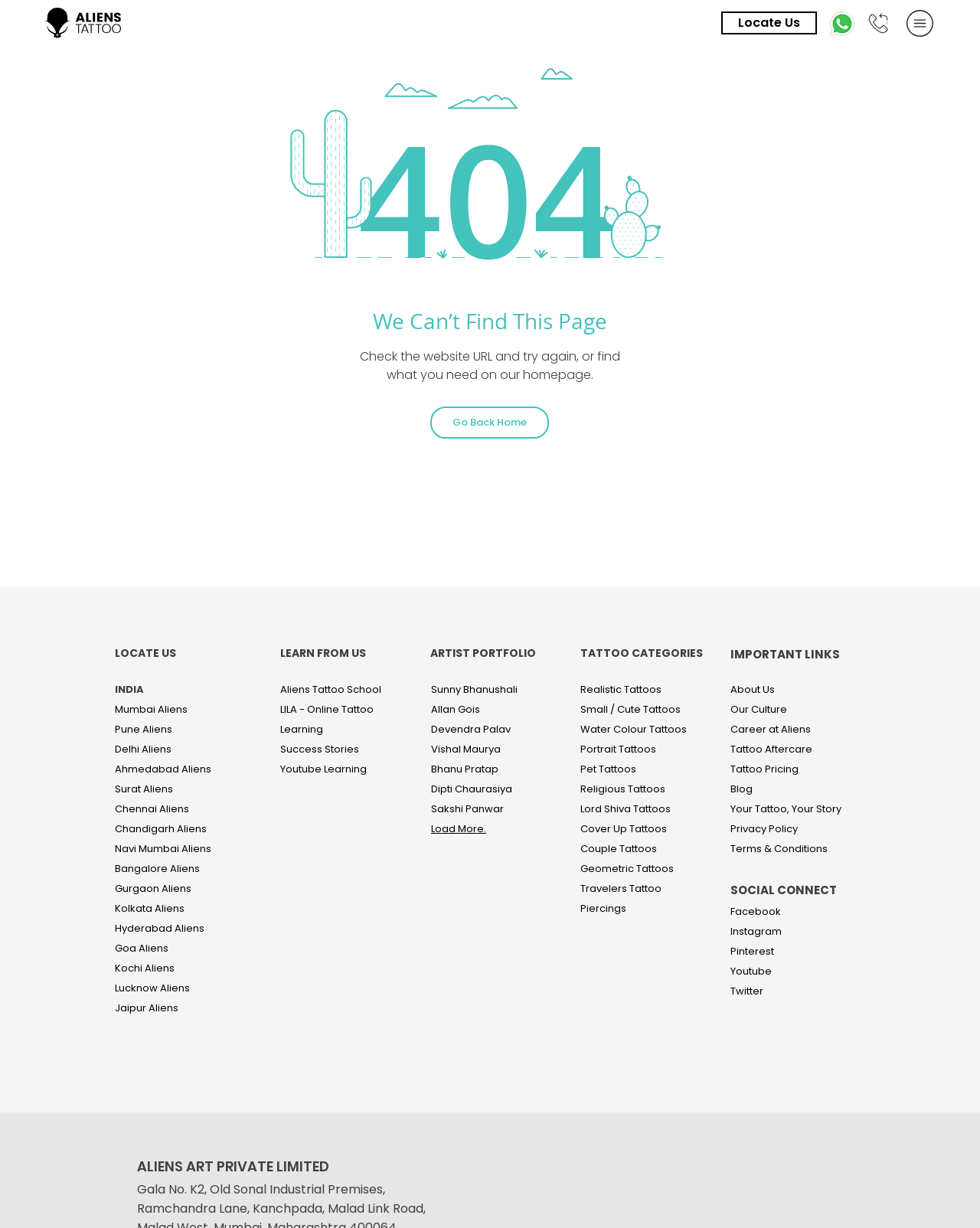How many locations are listed under 'LOCATE US'?
Refer to the screenshot and deliver a thorough answer to the question presented.

The 'LOCATE US' section is located in the main section of the webpage, and it lists 14 different locations, including Mumbai, Pune, Delhi, and others.